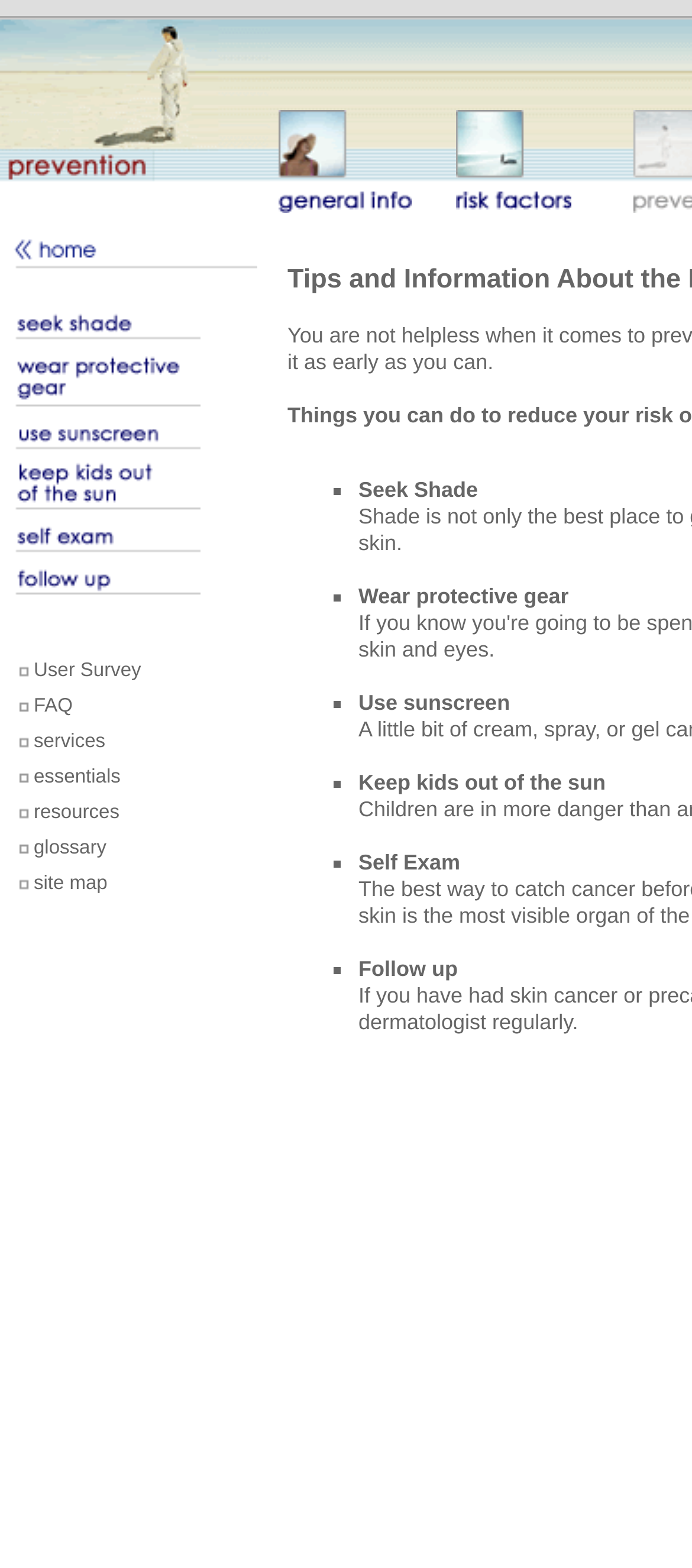Provide the bounding box coordinates of the UI element this sentence describes: "alt="wear protektive gear" name="wear_protektive_gear"".

[0.013, 0.252, 0.29, 0.268]